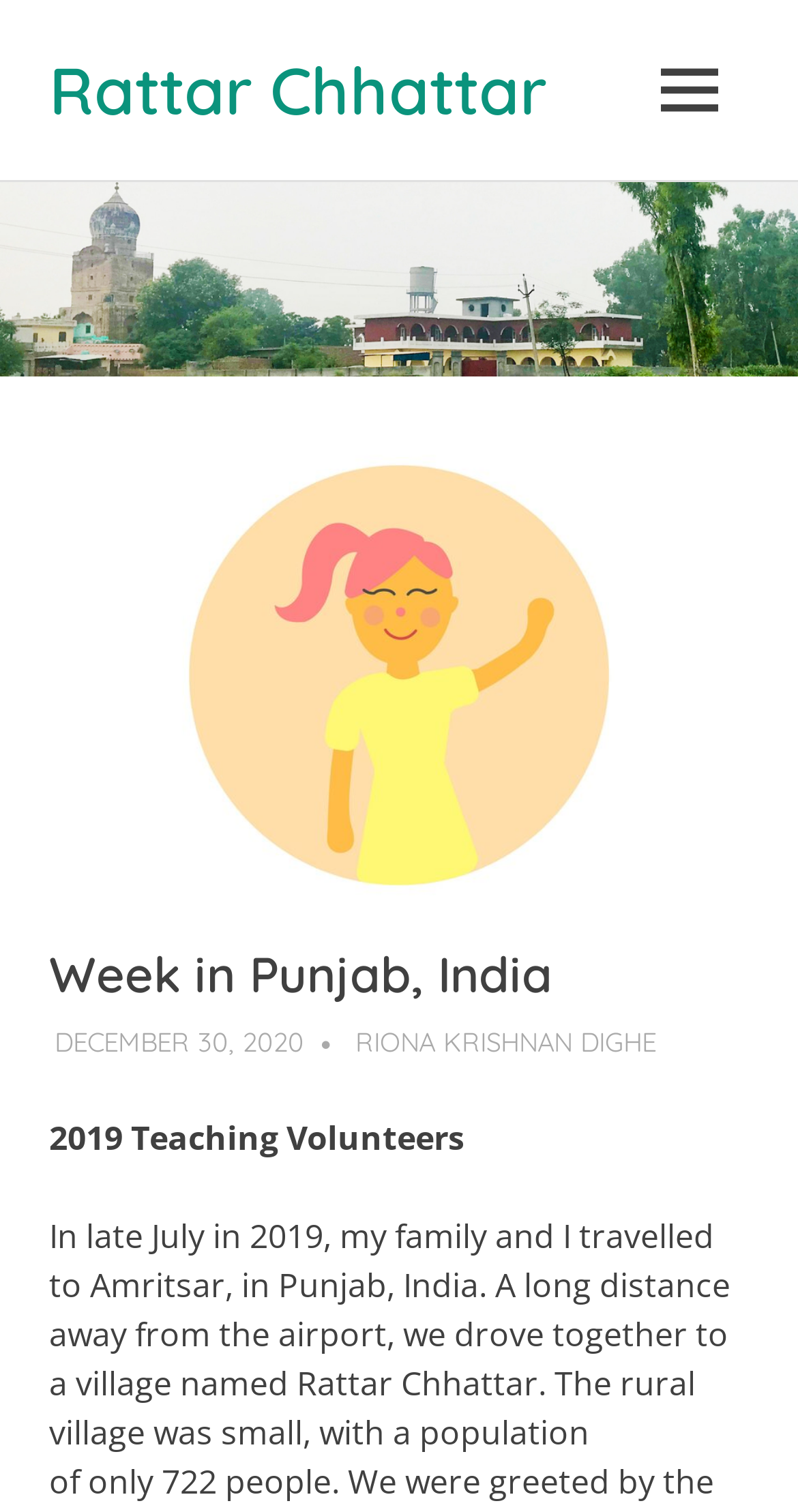Please respond in a single word or phrase: 
What is the name of the author of the article?

RIONA KRISHNAN DIGHE